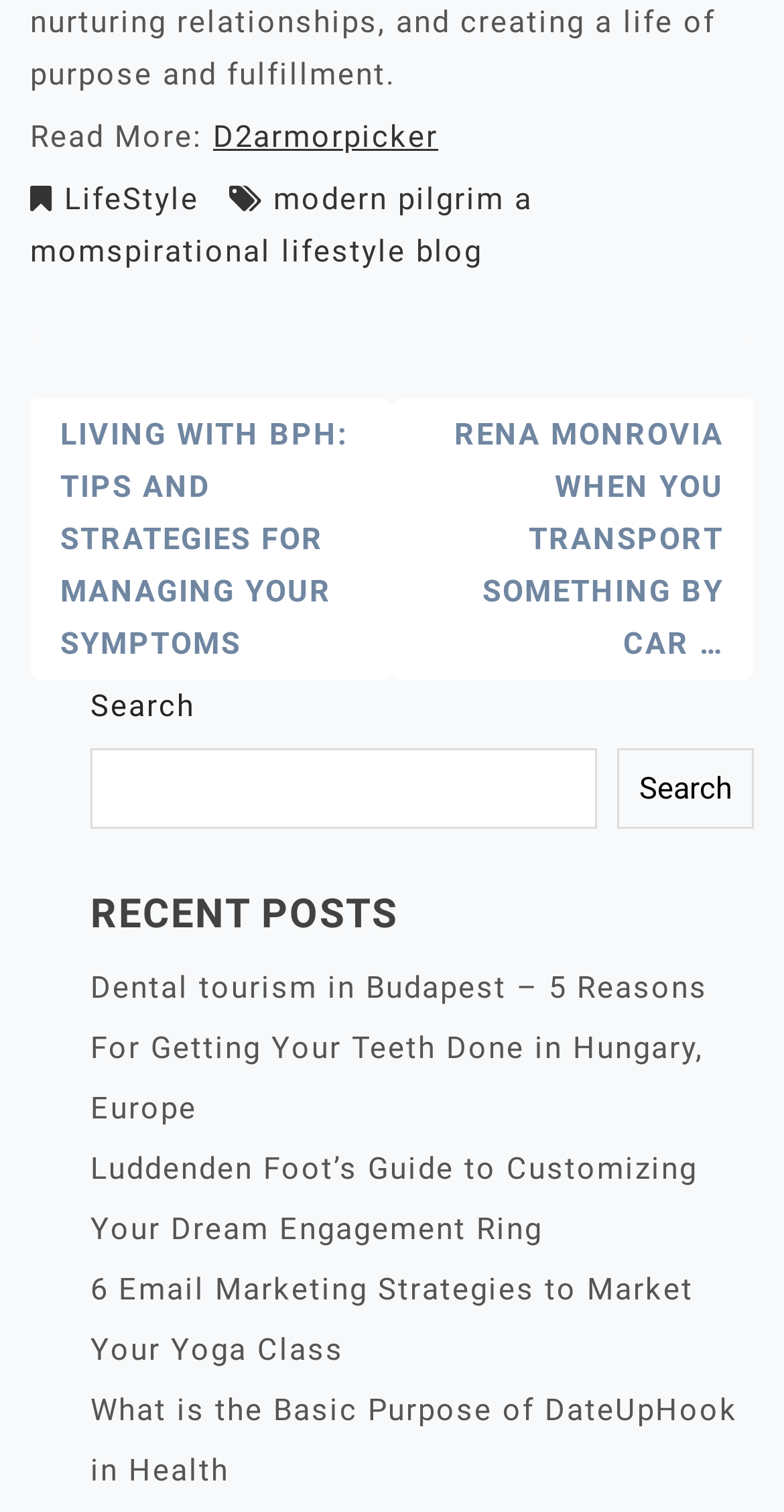What is the category of the first post under 'Posts'?
Use the image to answer the question with a single word or phrase.

LIVING WITH BPH